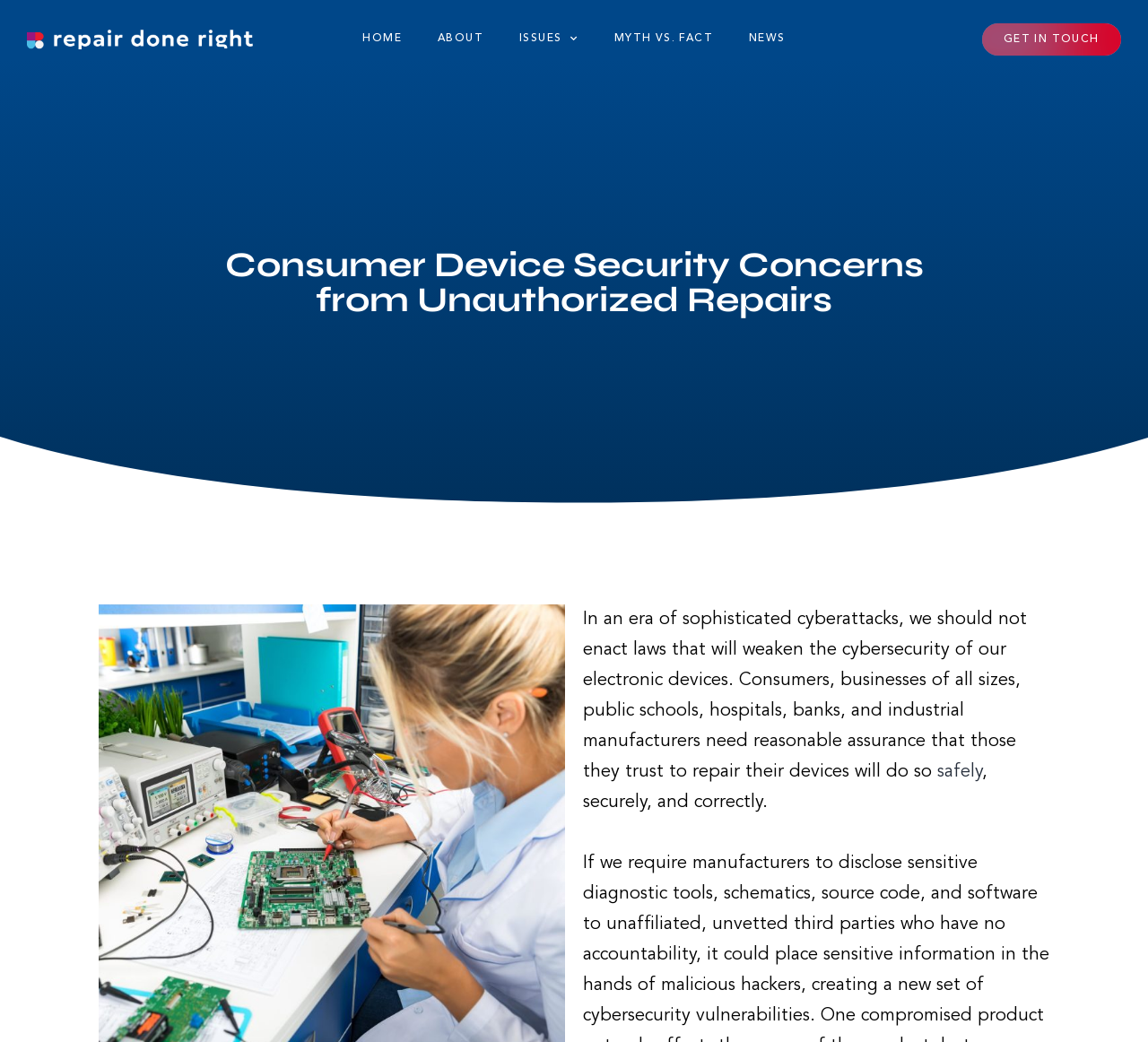Provide a brief response using a word or short phrase to this question:
How many main navigation links are there?

5